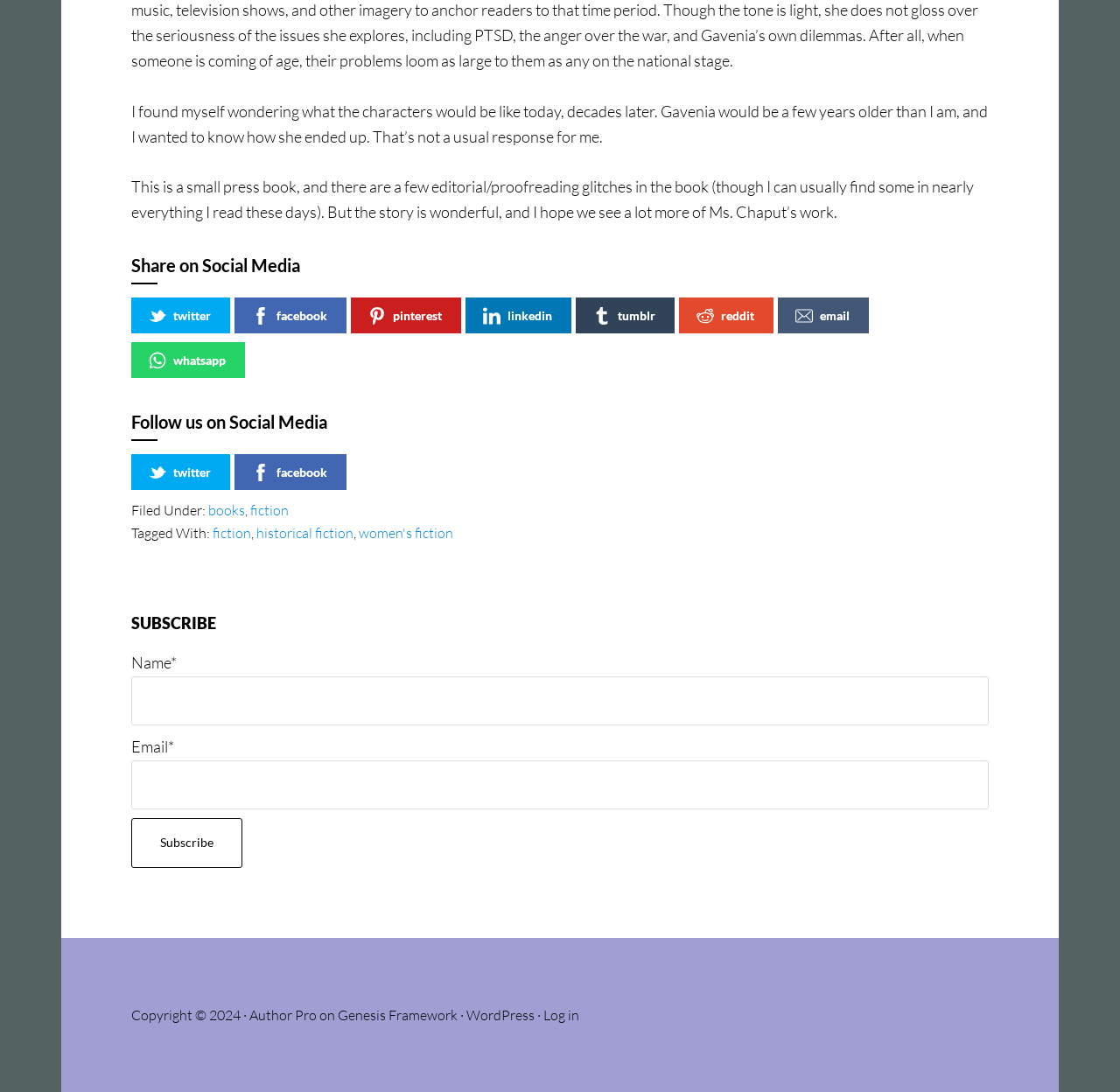Bounding box coordinates are to be given in the format (top-left x, top-left y, bottom-right x, bottom-right y). All values must be floating point numbers between 0 and 1. Provide the bounding box coordinate for the UI element described as: parent_node: Name* name="submit" value="Subscribe"

[0.117, 0.749, 0.216, 0.795]